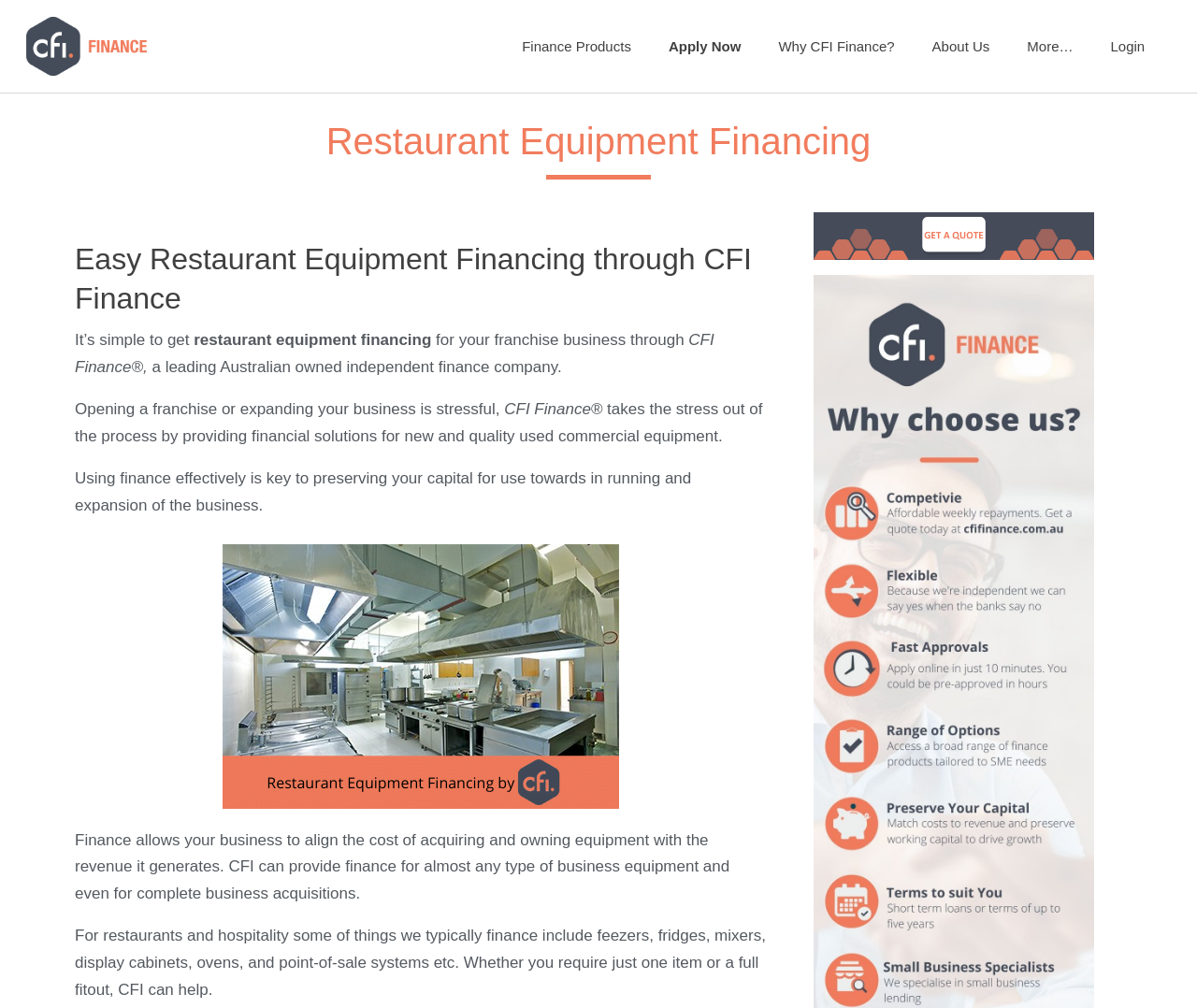Pinpoint the bounding box coordinates of the element that must be clicked to accomplish the following instruction: "Apply for restaurant equipment financing". The coordinates should be in the format of four float numbers between 0 and 1, i.e., [left, top, right, bottom].

[0.543, 0.037, 0.635, 0.055]